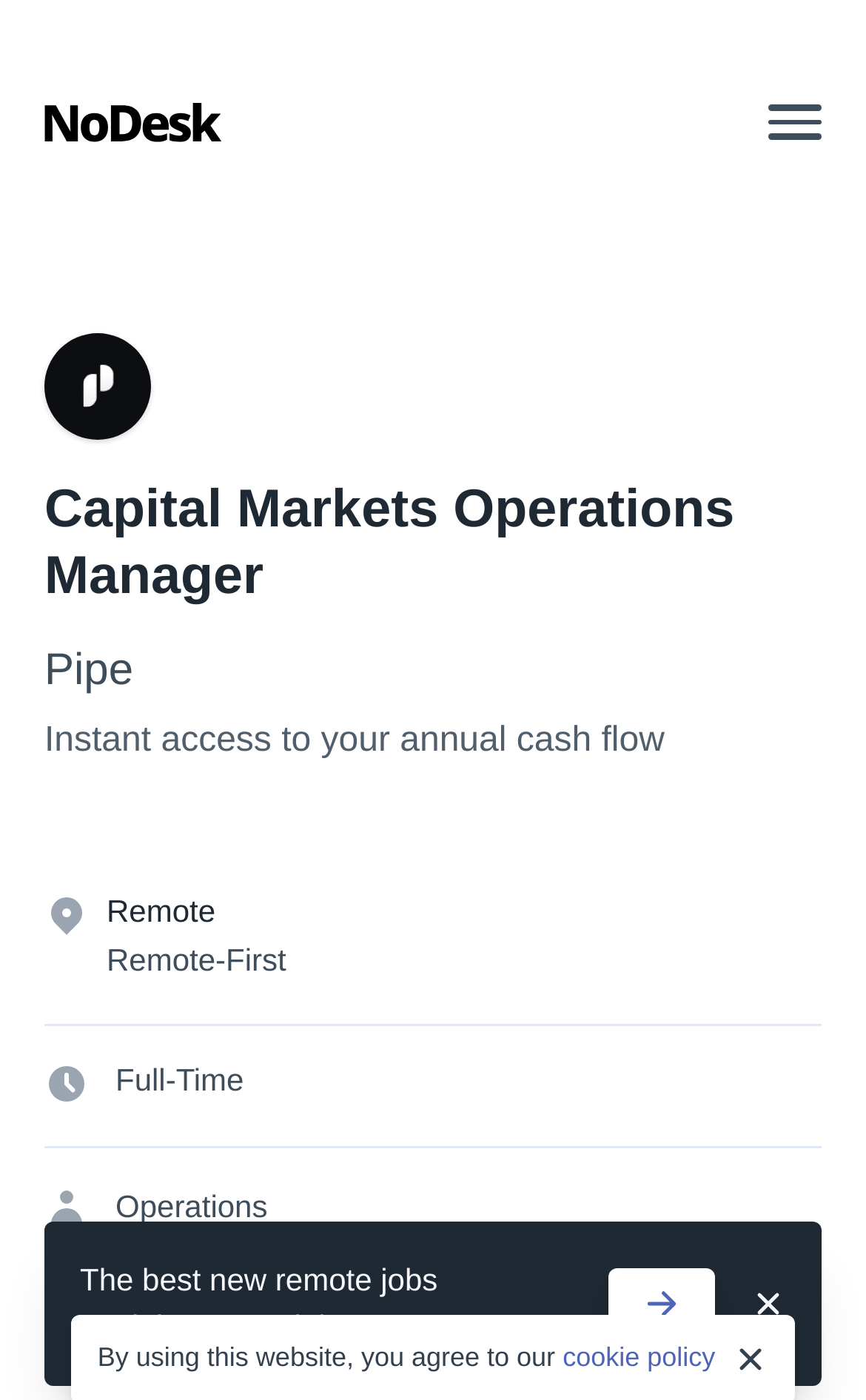Specify the bounding box coordinates of the area to click in order to follow the given instruction: "View Recommended Videos."

None